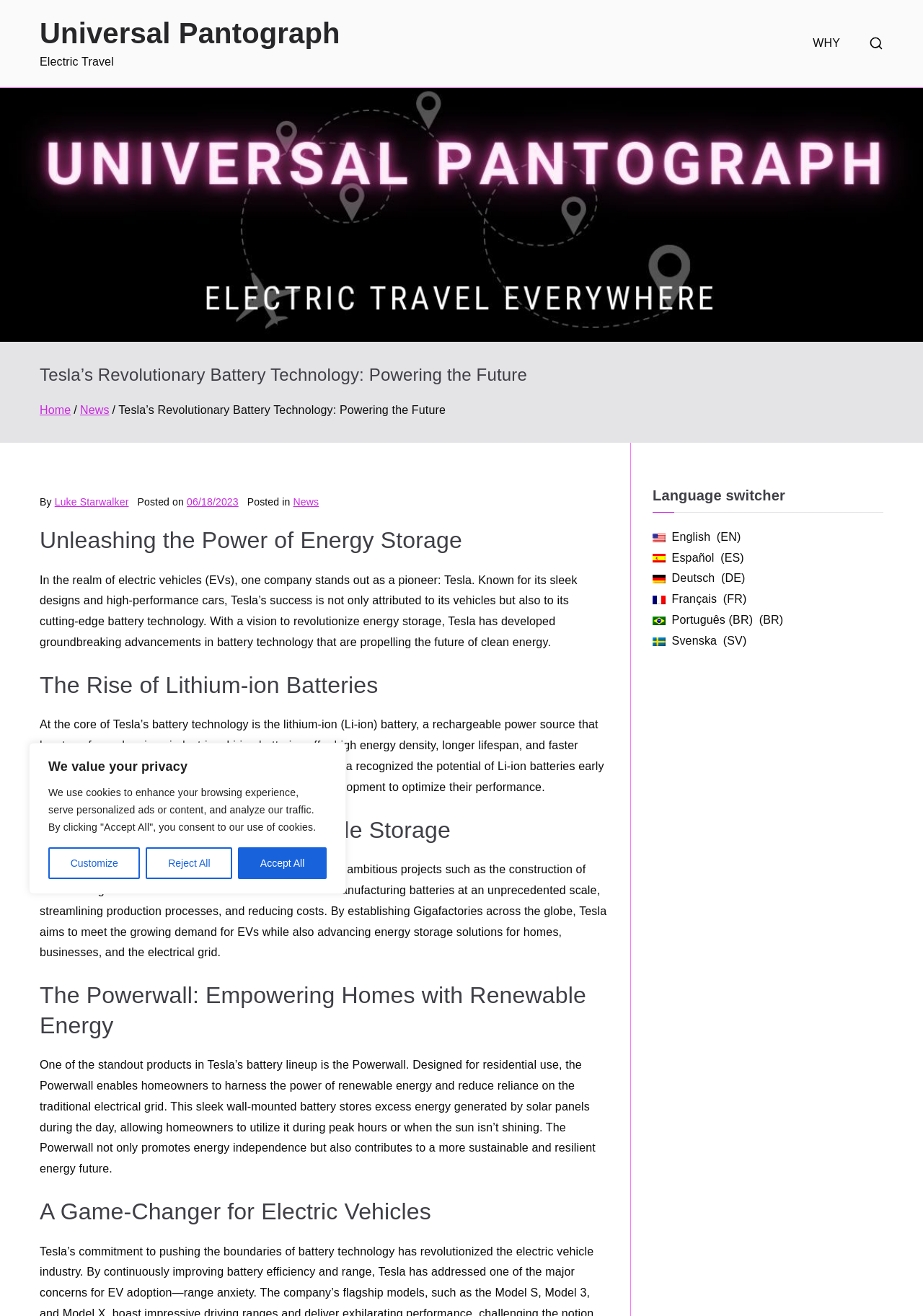Convey a detailed summary of the webpage, mentioning all key elements.

This webpage is about Tesla's revolutionary battery technology, with a focus on powering the future of clean energy. At the top, there is a privacy notice with buttons to customize, reject, or accept all cookies. Below this notice, there is a link to "Universal Pantograph" and a text "Electric Travel" on the left side, while on the right side, there are two links, "WHY" and an empty link with an image.

The main content of the webpage is divided into sections, each with a heading. The first section is titled "Tesla’s Revolutionary Battery Technology: Powering the Future" and has a breadcrumb navigation menu below it, with links to "Home" and "News". The author of the article, "Luke Starwalker", is credited, and the date of posting, "06/18/2023", is also mentioned.

The article begins by introducing Tesla as a pioneer in electric vehicles and battery technology. The first section, "Unleashing the Power of Energy Storage", discusses Tesla's vision to revolutionize energy storage. The text explains how Tesla's success is attributed not only to its vehicles but also to its cutting-edge battery technology.

The next section, "The Rise of Lithium-ion Batteries", explains the benefits of lithium-ion batteries, such as high energy density, longer lifespan, and faster charging capabilities. The text describes how Tesla recognized the potential of Li-ion batteries early on and invested in research and development to optimize their performance.

The following sections, "From Gigafactory to Grid-Scale Storage" and "The Powerwall: Empowering Homes with Renewable Energy", discuss Tesla's ambitious projects, such as the construction of massive Gigafactories, and its product, the Powerwall, which enables homeowners to harness the power of renewable energy.

The final section, "A Game-Changer for Electric Vehicles", is located at the bottom of the page. On the right side of the page, there is a language switcher with links to different languages, including English, Spanish, German, French, Portuguese, and Swedish.